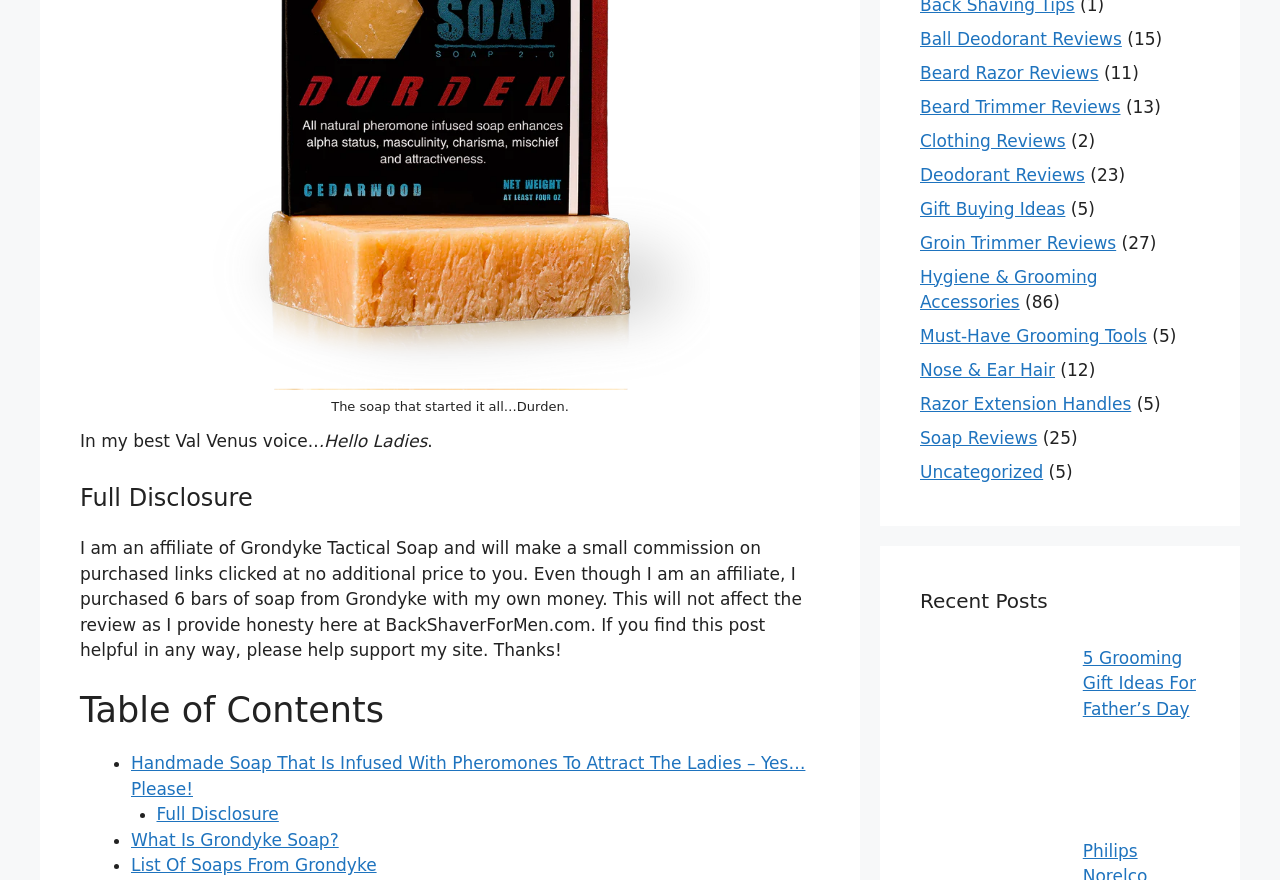Provide the bounding box coordinates of the section that needs to be clicked to accomplish the following instruction: "Go to SERVICES."

None